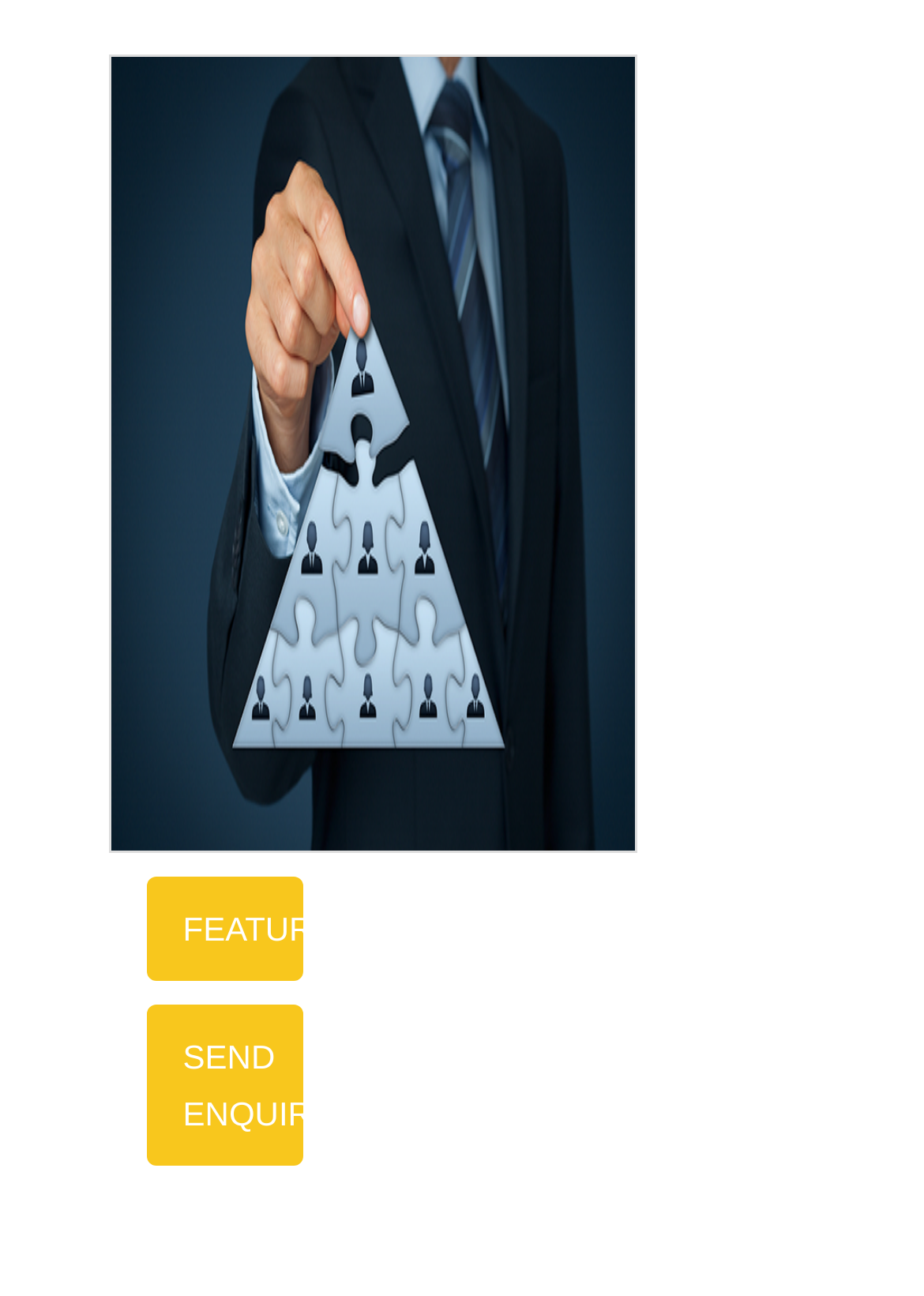Given the element description "SEND ENQUIRY", identify the bounding box of the corresponding UI element.

[0.159, 0.775, 0.327, 0.9]